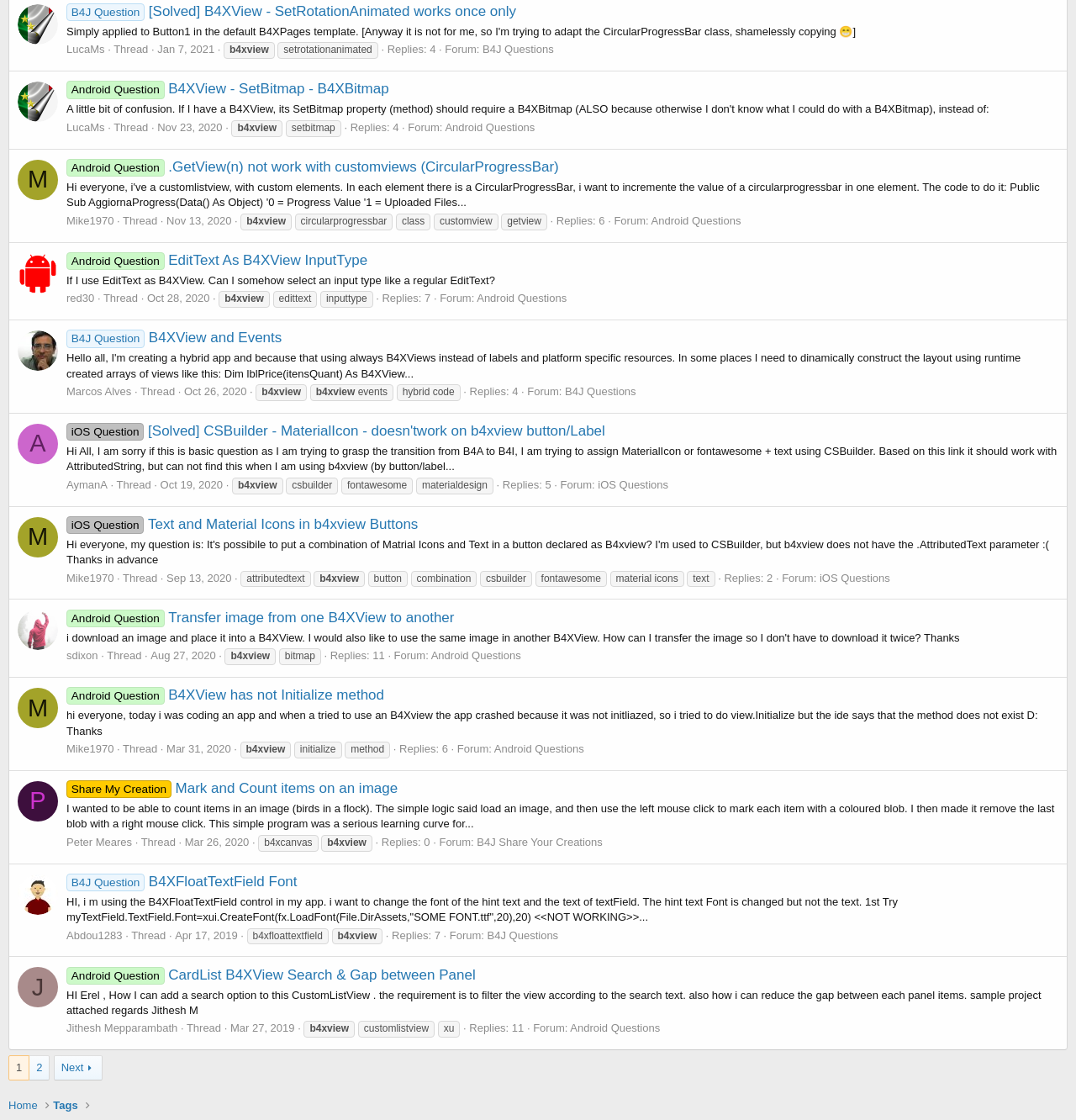Answer the following query with a single word or phrase:
What is the forum category of the thread 'B4J Question  B4XView and Events'?

B4J Questions